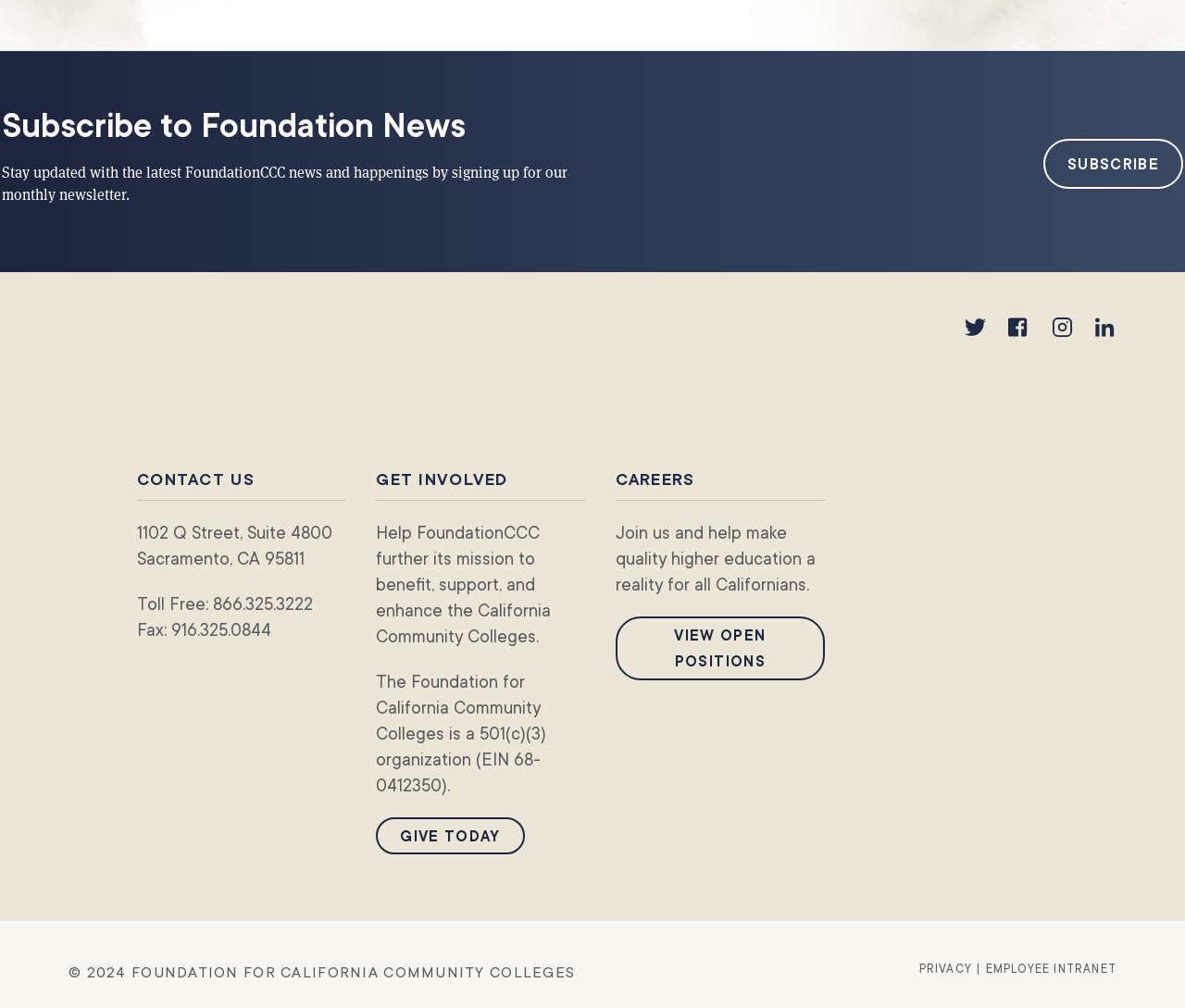What is the address of FoundationCCC?
Please provide a single word or phrase as your answer based on the screenshot.

1102 Q Street, Suite 4800